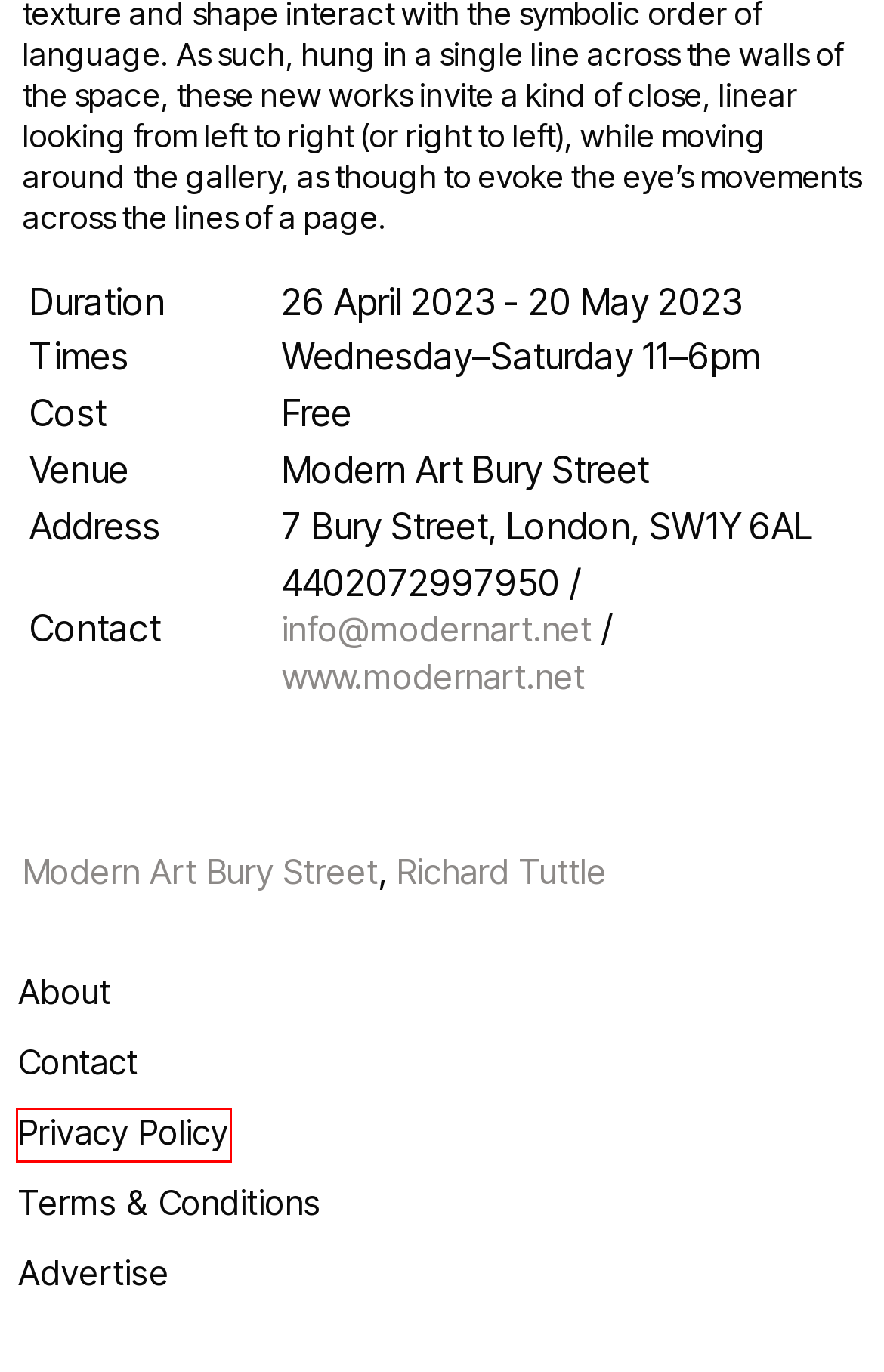Analyze the screenshot of a webpage that features a red rectangle bounding box. Pick the webpage description that best matches the new webpage you would see after clicking on the element within the red bounding box. Here are the candidates:
A. Privacy Policy - Artlyst
B. Richard Tuttle Archives - Artlyst
C. Terms & Conditions - Artlyst
D. Advertise - Artlyst
E. Contact - Artlyst
F. Modern Art Bury Street Archives - Artlyst
G. Reviews Archives - Artlyst
H. About - Artlyst

A